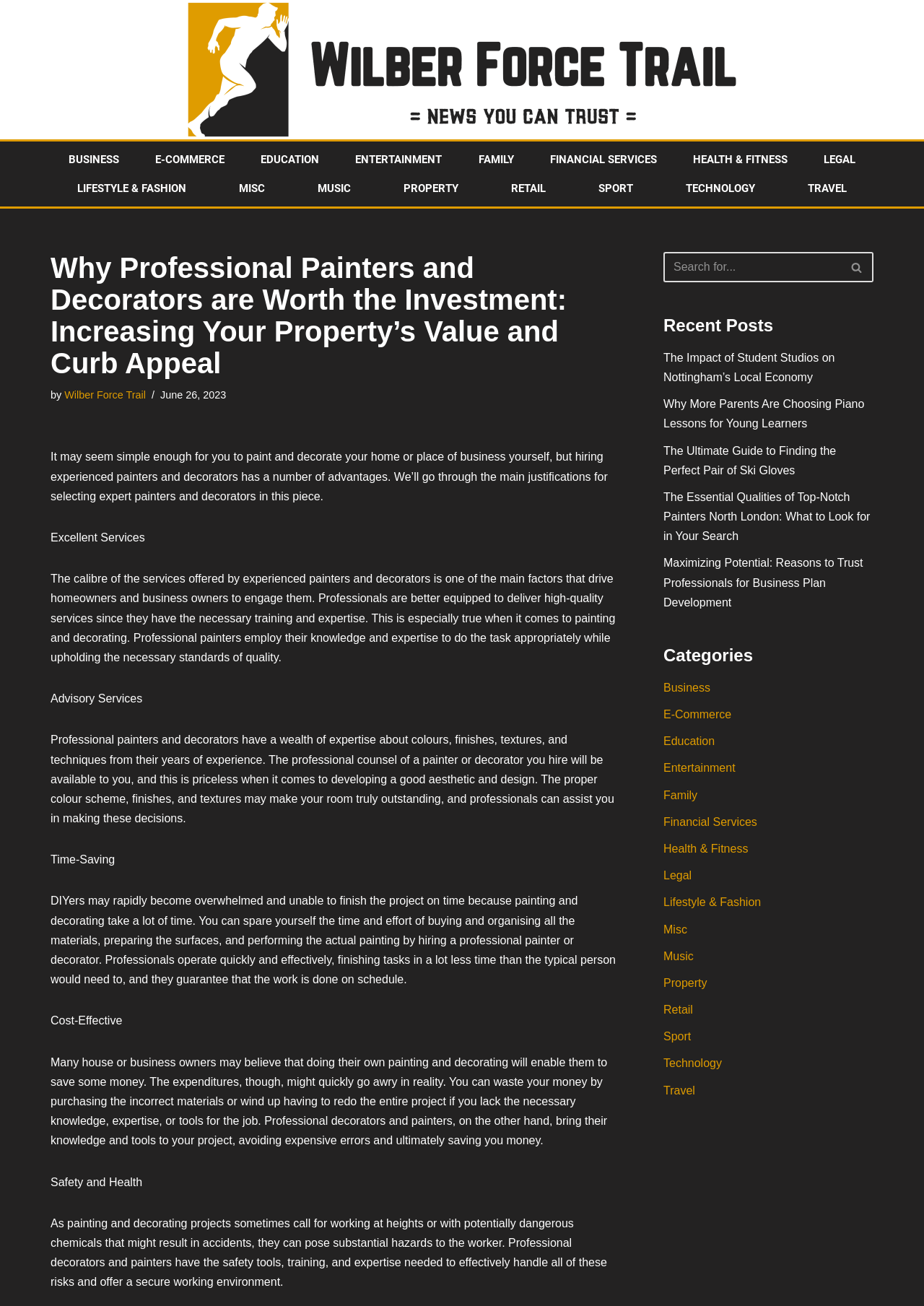Use a single word or phrase to answer the question: 
What is the date of publication of this article?

June 26, 2023